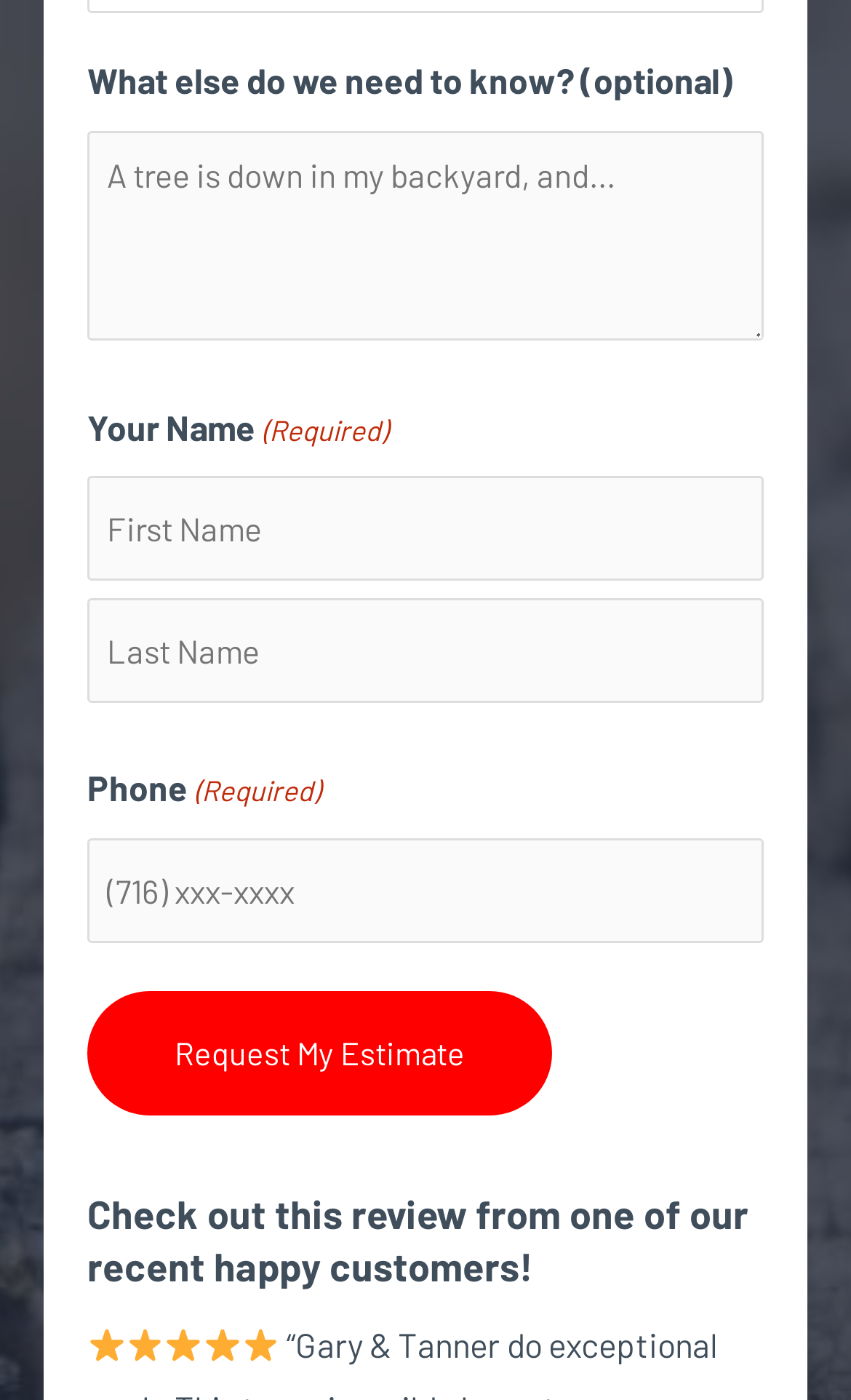What is the optional information in the form?
Based on the image, please offer an in-depth response to the question.

The form has a textbox labeled 'What else do we need to know? (optional)', which suggests that users can provide additional comments or information, but it is not required to request an estimate.